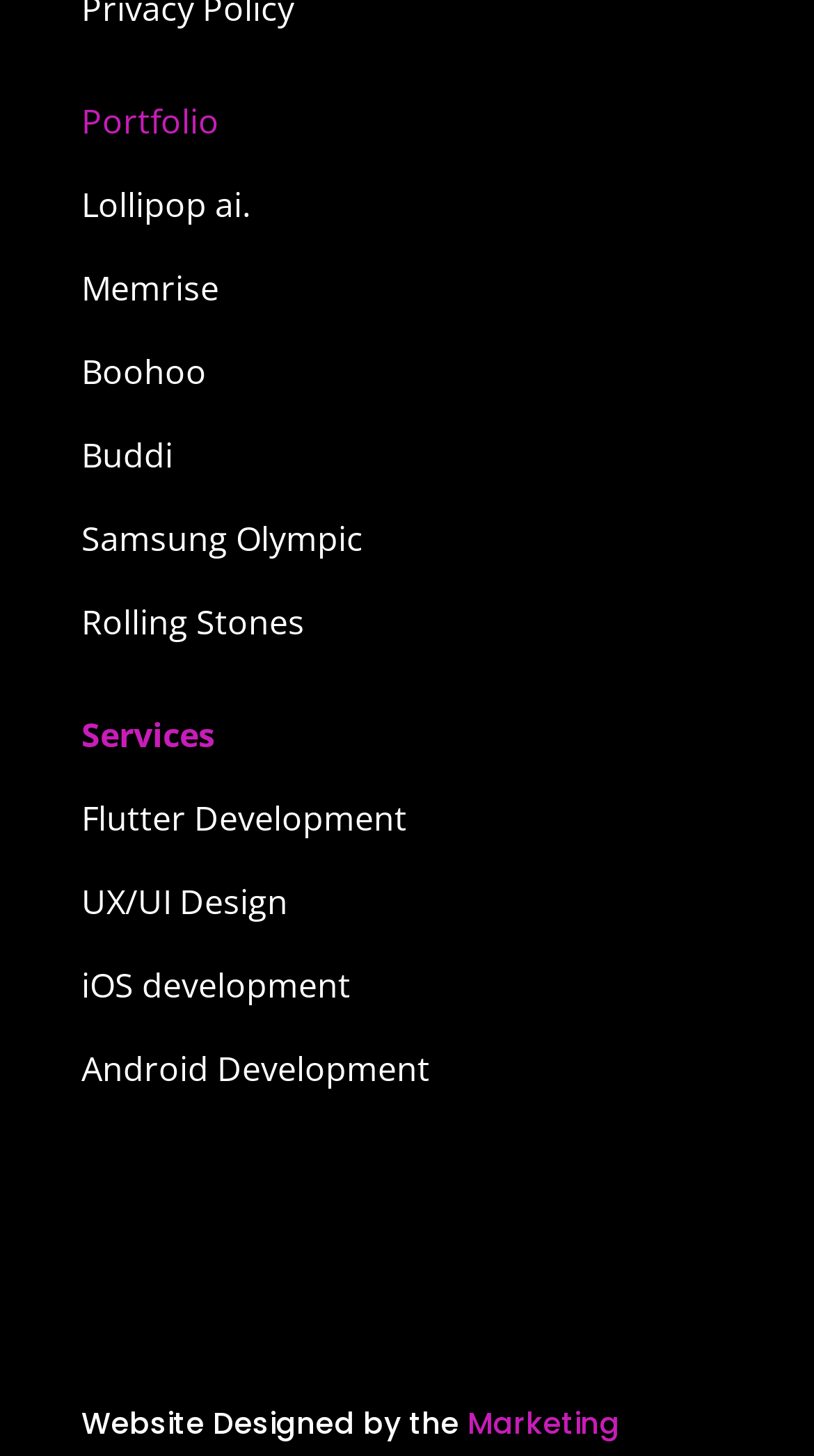Who designed the website?
Relying on the image, give a concise answer in one word or a brief phrase.

the